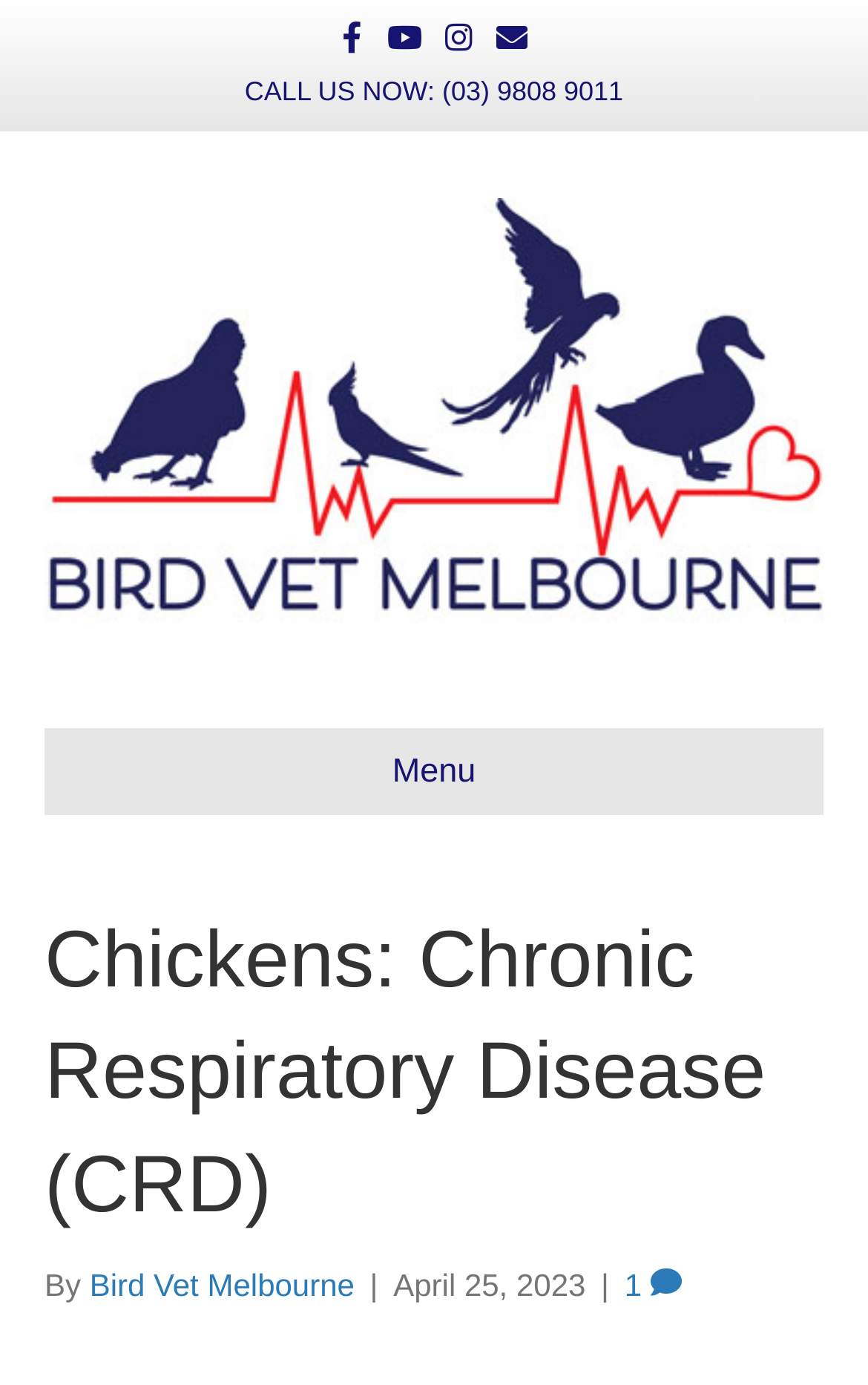Please provide the bounding box coordinates for the element that needs to be clicked to perform the instruction: "Open the menu". The coordinates must consist of four float numbers between 0 and 1, formatted as [left, top, right, bottom].

[0.051, 0.526, 0.949, 0.588]